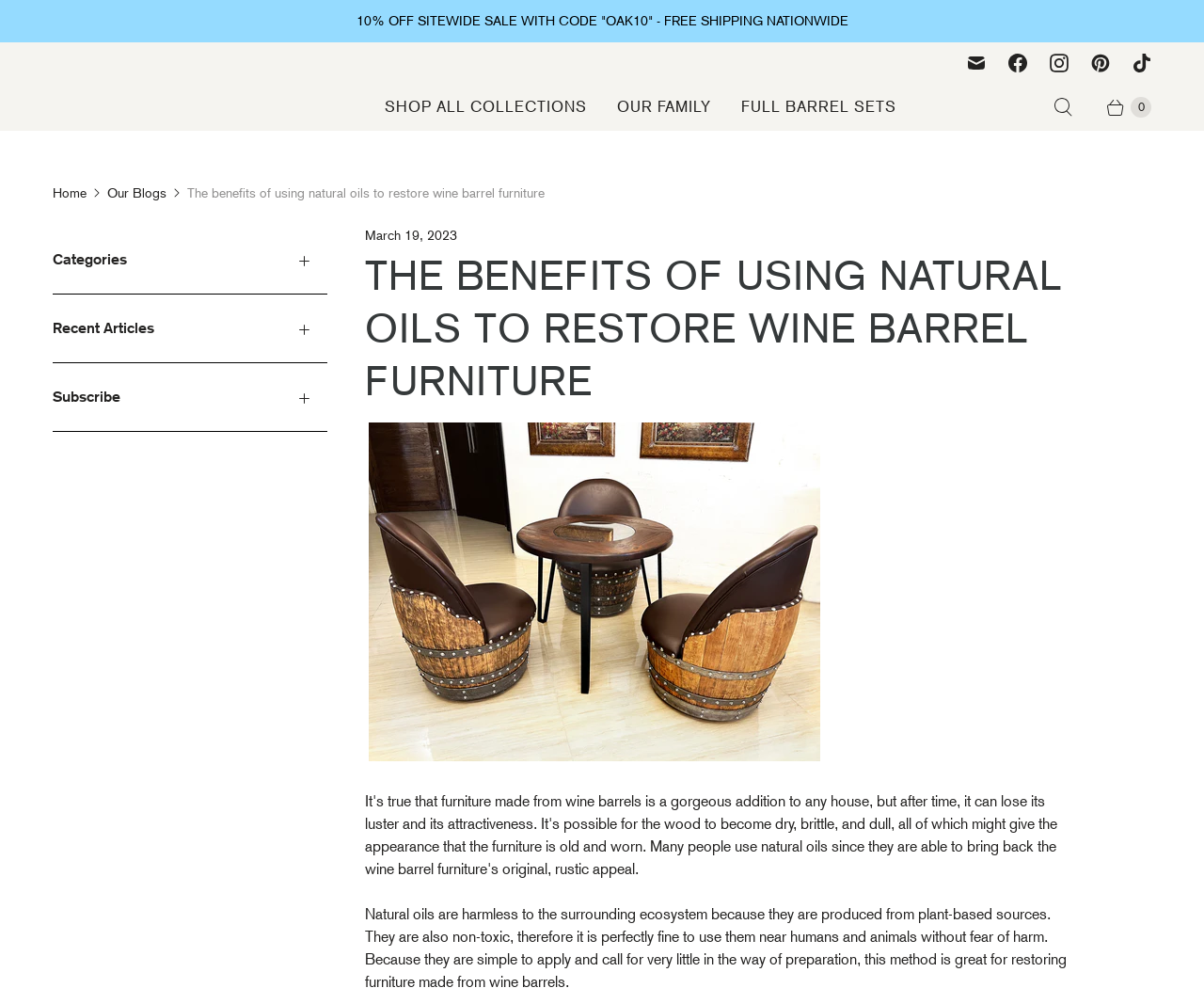From the element description aria-label="Email Oak Wood Wine Barrels", predict the bounding box coordinates of the UI element. The coordinates must be specified in the format (top-left x, top-left y, bottom-right x, bottom-right y) and should be within the 0 to 1 range.

[0.794, 0.042, 0.828, 0.083]